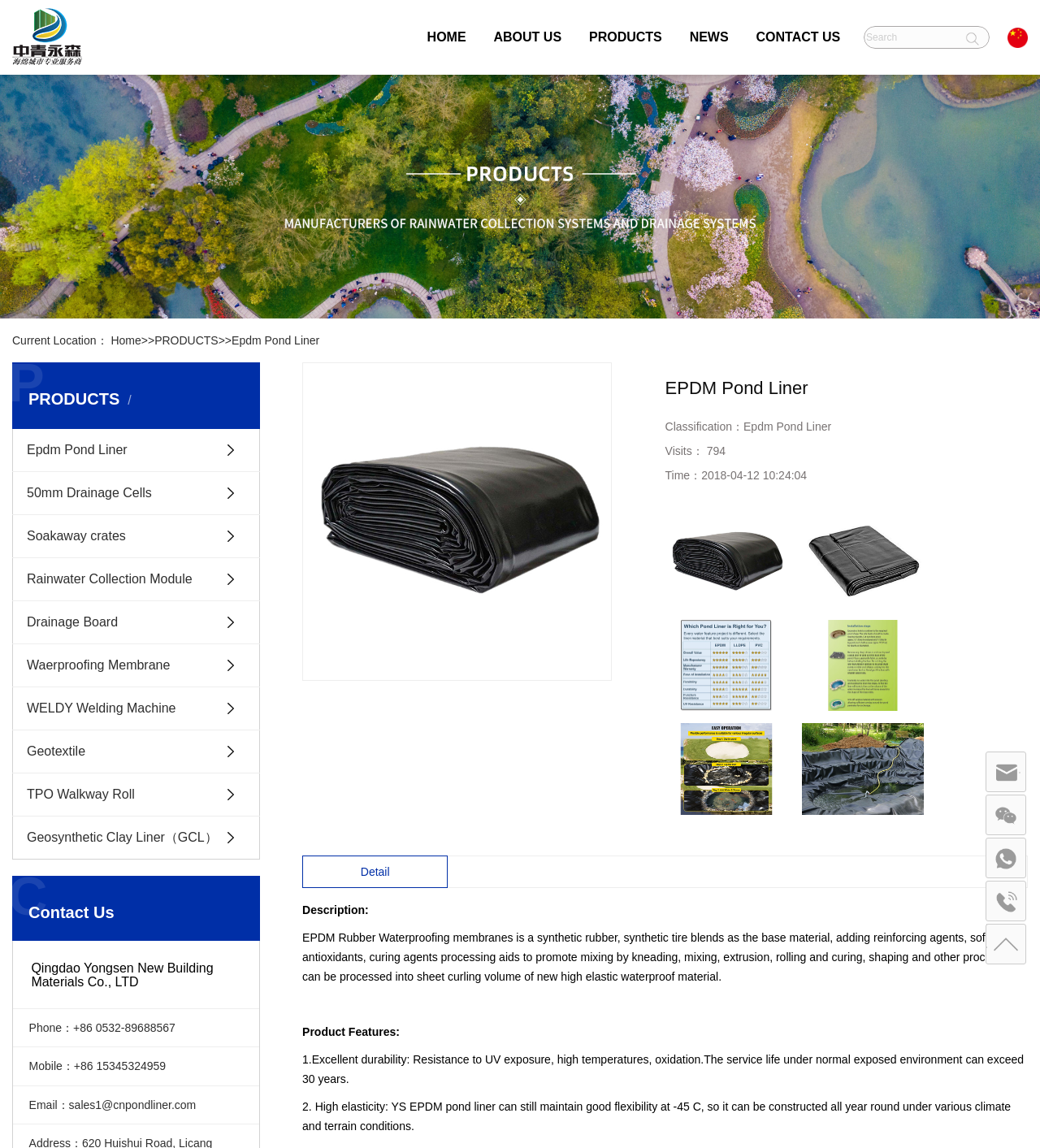Explain the features and main sections of the webpage comprehensively.

This webpage is about EPDM Pond Liner, a product of Qingdao Yongsen New Building Materials Co., LTD. At the top, there is a navigation menu with links to HOME, ABOUT US, PRODUCTS, NEWS, and CONTACT US. Next to the navigation menu, there is a search box with a button. 

Below the navigation menu, there is a breadcrumb trail showing the current location, which is PRODUCTS > Epdm Pond Liner. On the left side, there is a list of product categories, including Epdm Pond Liner, 50mm Drainage Cells, Soakaway crates, and more. 

On the right side, there is a section about the product EPDM Pond Liner, which includes a heading, a classification, and a description. The description explains that EPDM Rubber Waterproofing membranes is a synthetic rubber material with excellent durability and high elasticity. 

Below the product description, there are some product features listed, including excellent durability and high elasticity. Each feature is described in detail. 

At the bottom of the page, there is a contact information section, which includes phone numbers, mobile numbers, and an email address. There is also a link to a website.